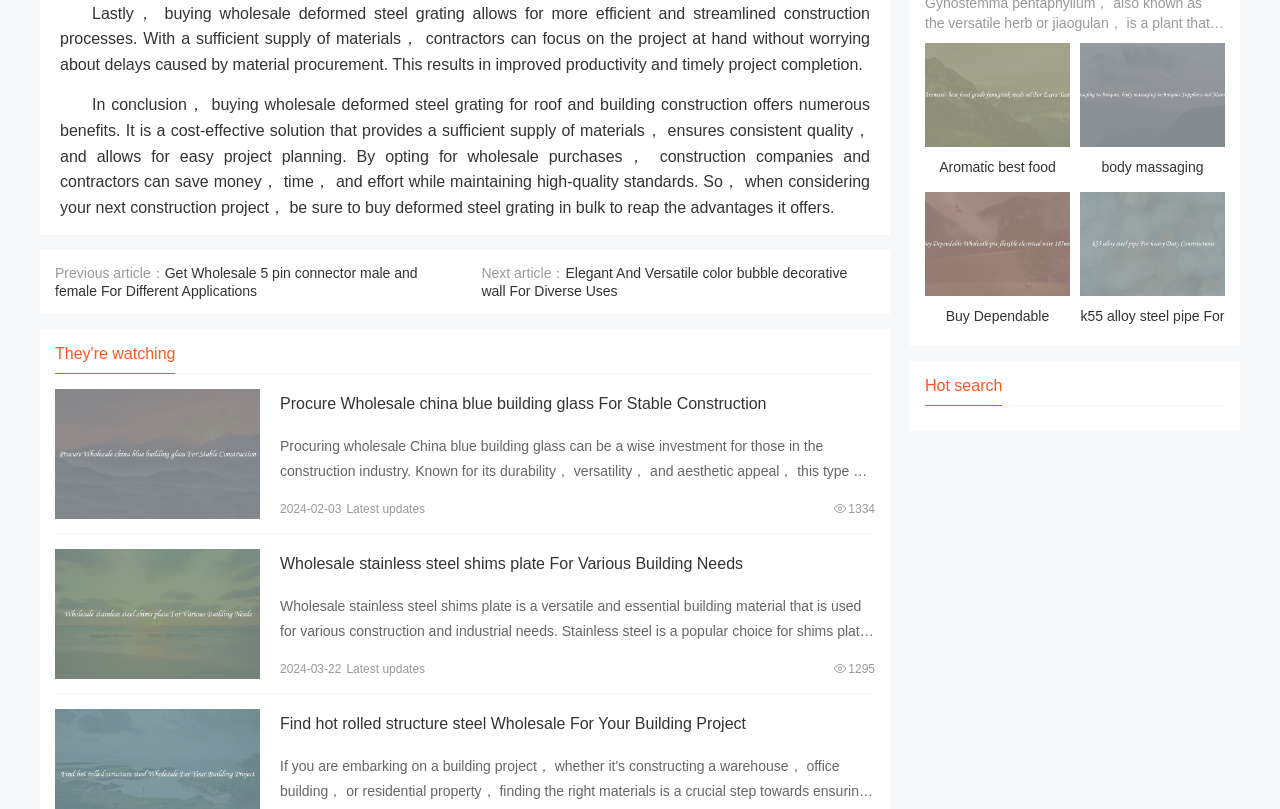Please specify the bounding box coordinates of the clickable region necessary for completing the following instruction: "View details of wholesale deformed steel grating". The coordinates must consist of four float numbers between 0 and 1, i.e., [left, top, right, bottom].

[0.043, 0.481, 0.203, 0.642]